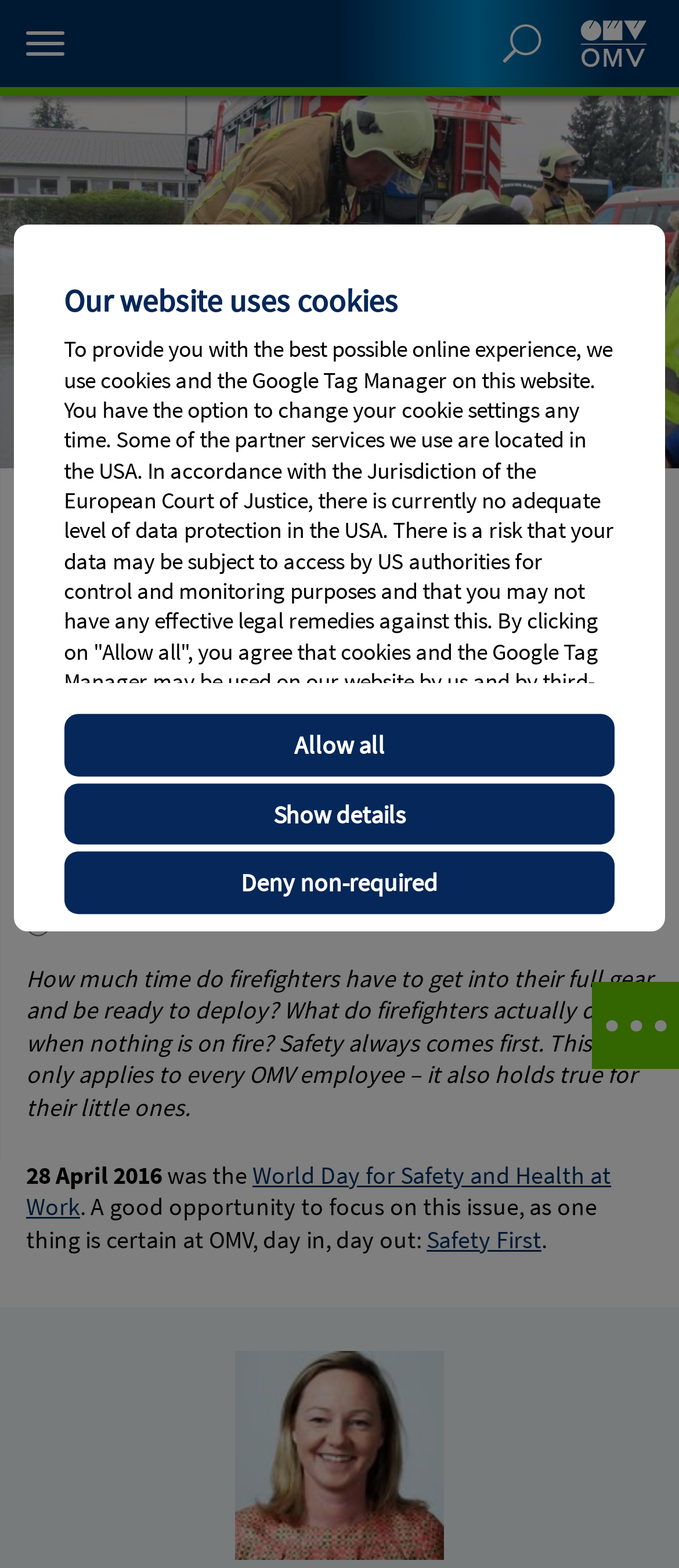What is the name of the person mentioned in the blog post?
Please craft a detailed and exhaustive response to the question.

The name 'Pia Car' is mentioned in the blog post as the 'Organizer of the Blue-light series, OMV Aktiengesellschaft'.